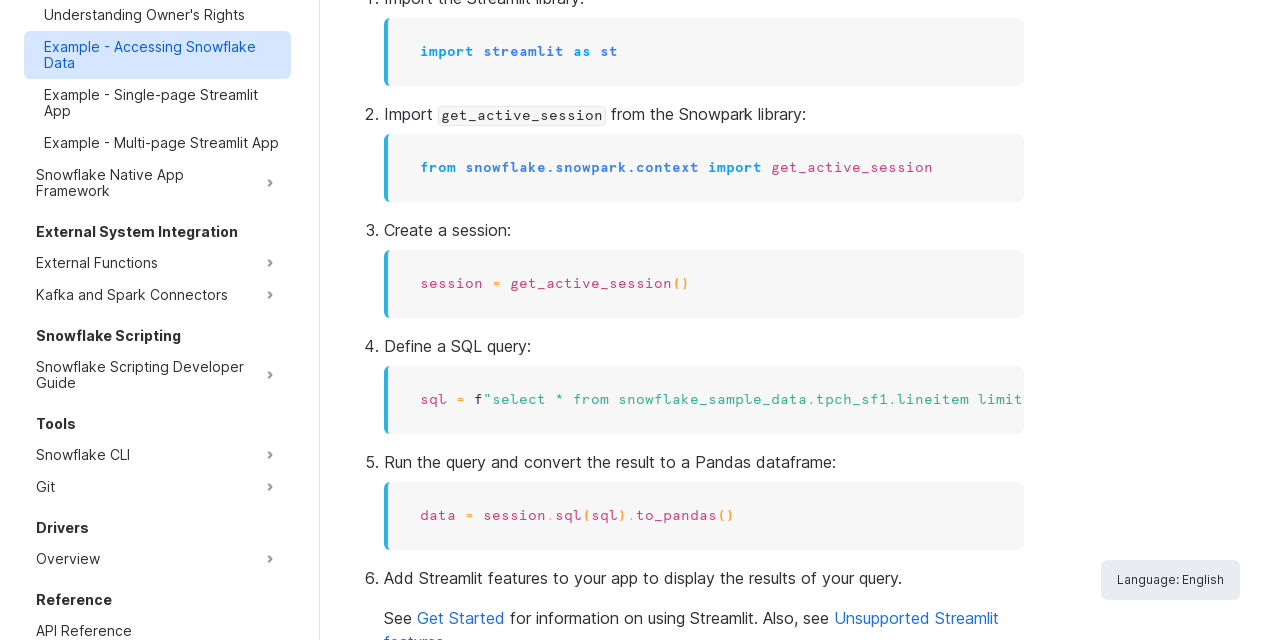Identify the bounding box for the described UI element. Provide the coordinates in (top-left x, top-left y, bottom-right x, bottom-right y) format with values ranging from 0 to 1: External Functions

[0.028, 0.386, 0.204, 0.436]